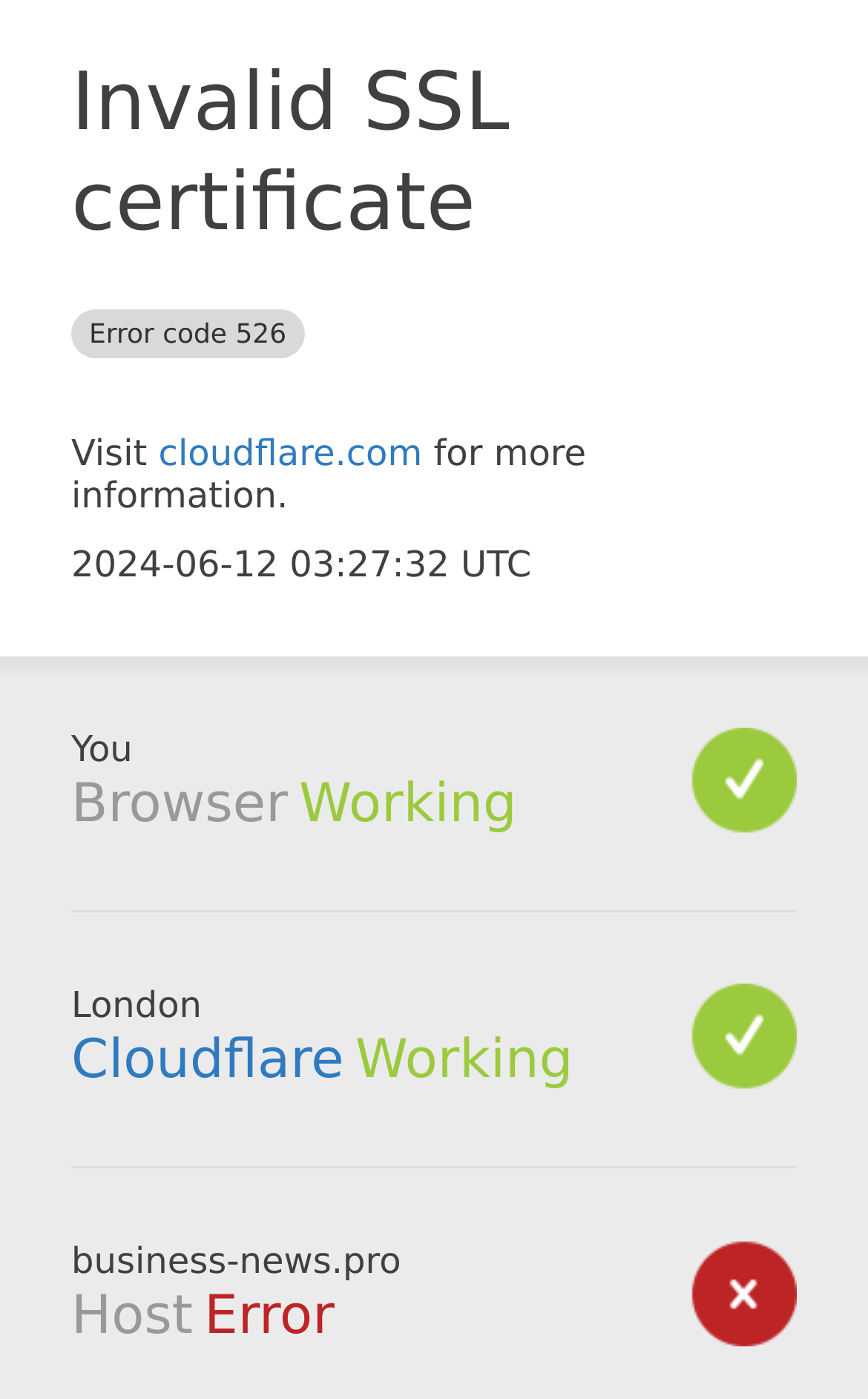Using a single word or phrase, answer the following question: 
What is the current status of the browser?

Working